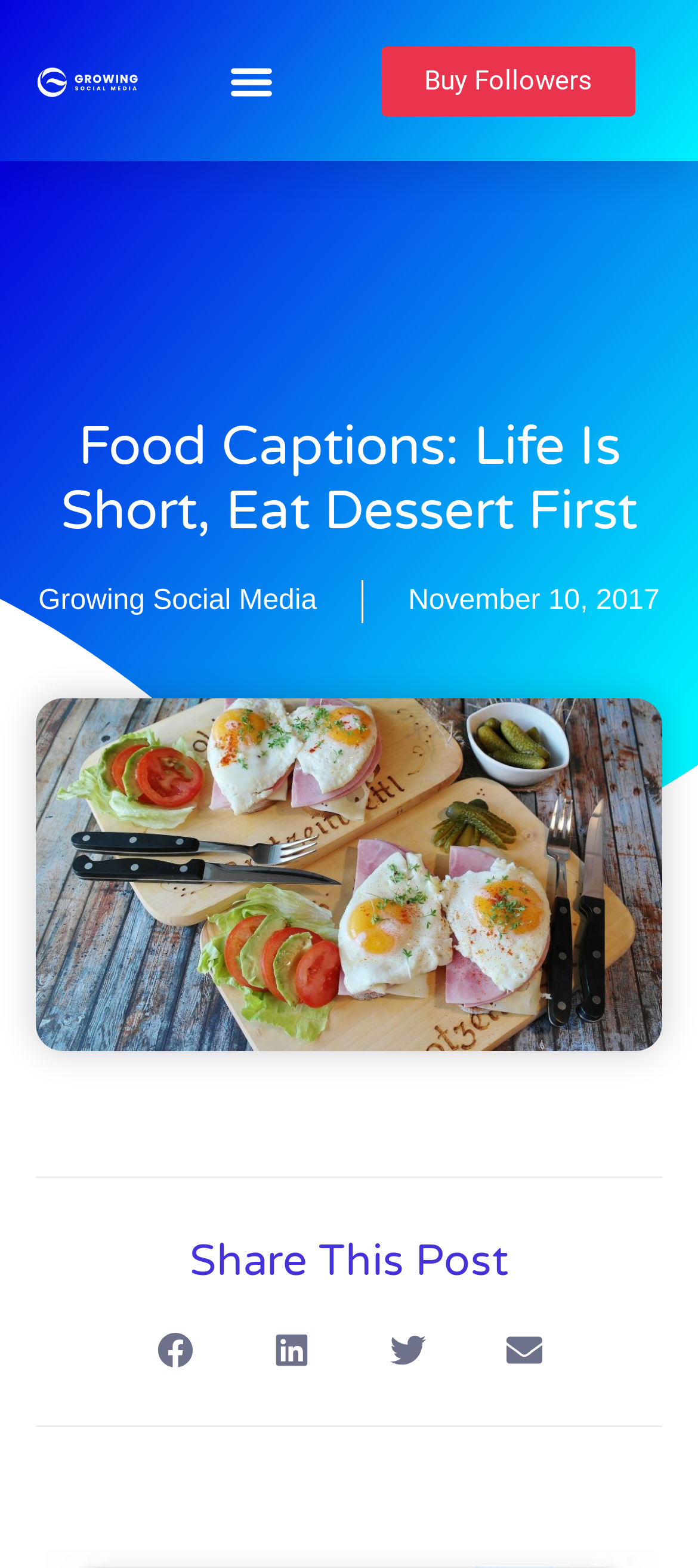Based on the element description: "Buy Followers", identify the bounding box coordinates for this UI element. The coordinates must be four float numbers between 0 and 1, listed as [left, top, right, bottom].

[0.546, 0.029, 0.91, 0.074]